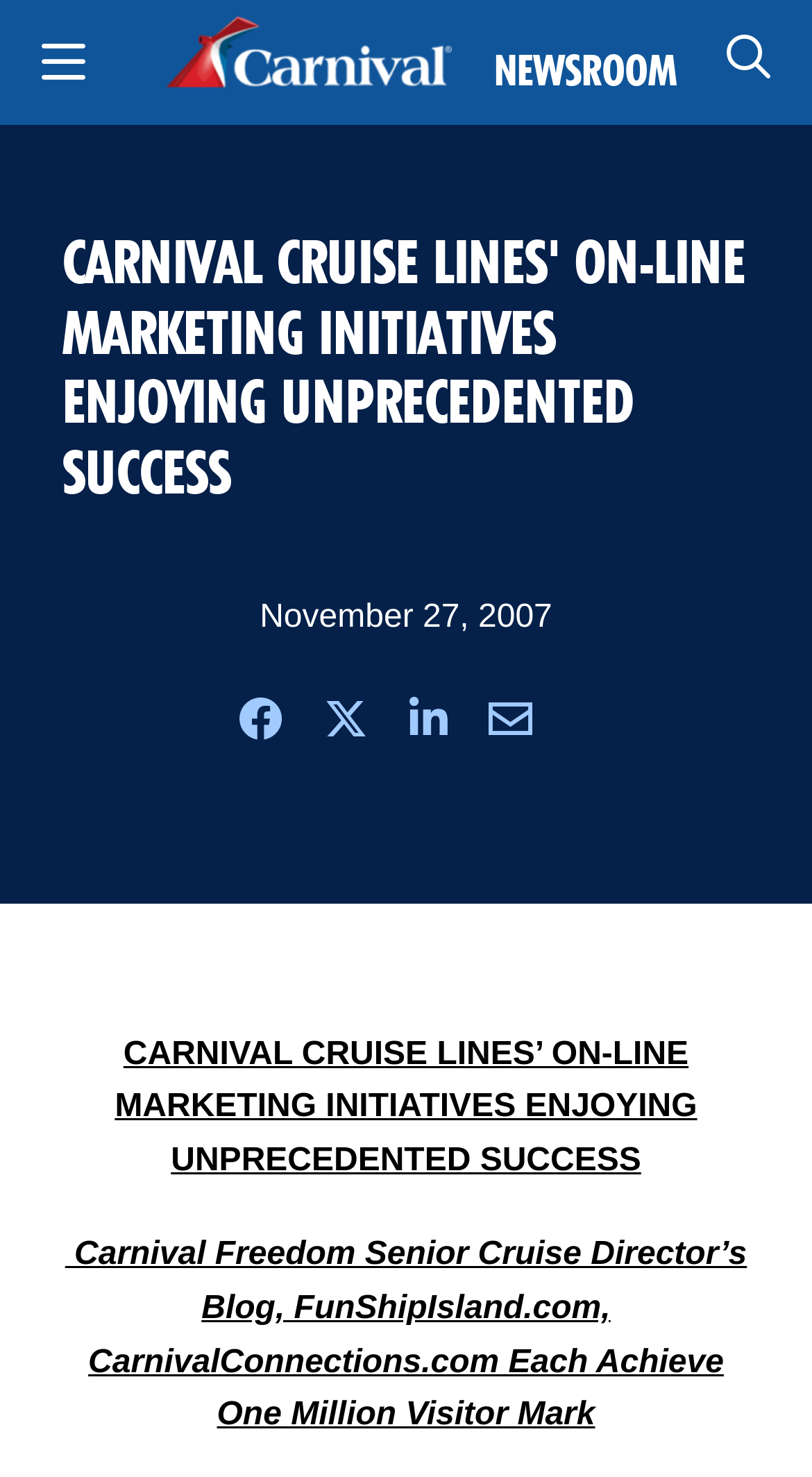Identify the bounding box coordinates of the part that should be clicked to carry out this instruction: "Toggle the menu".

[0.051, 0.0, 0.105, 0.085]